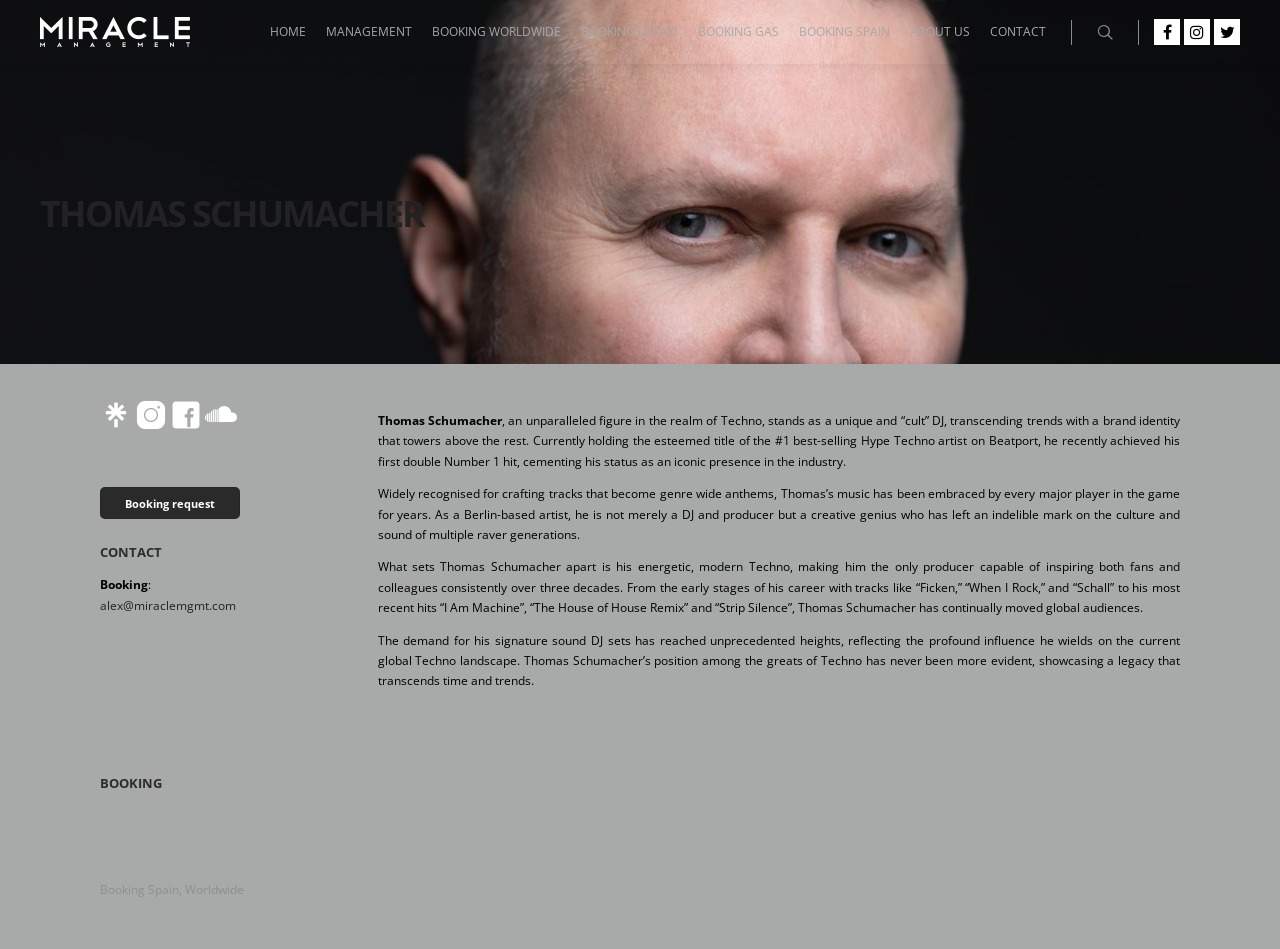How many booking options are there?
Using the visual information, reply with a single word or short phrase.

3